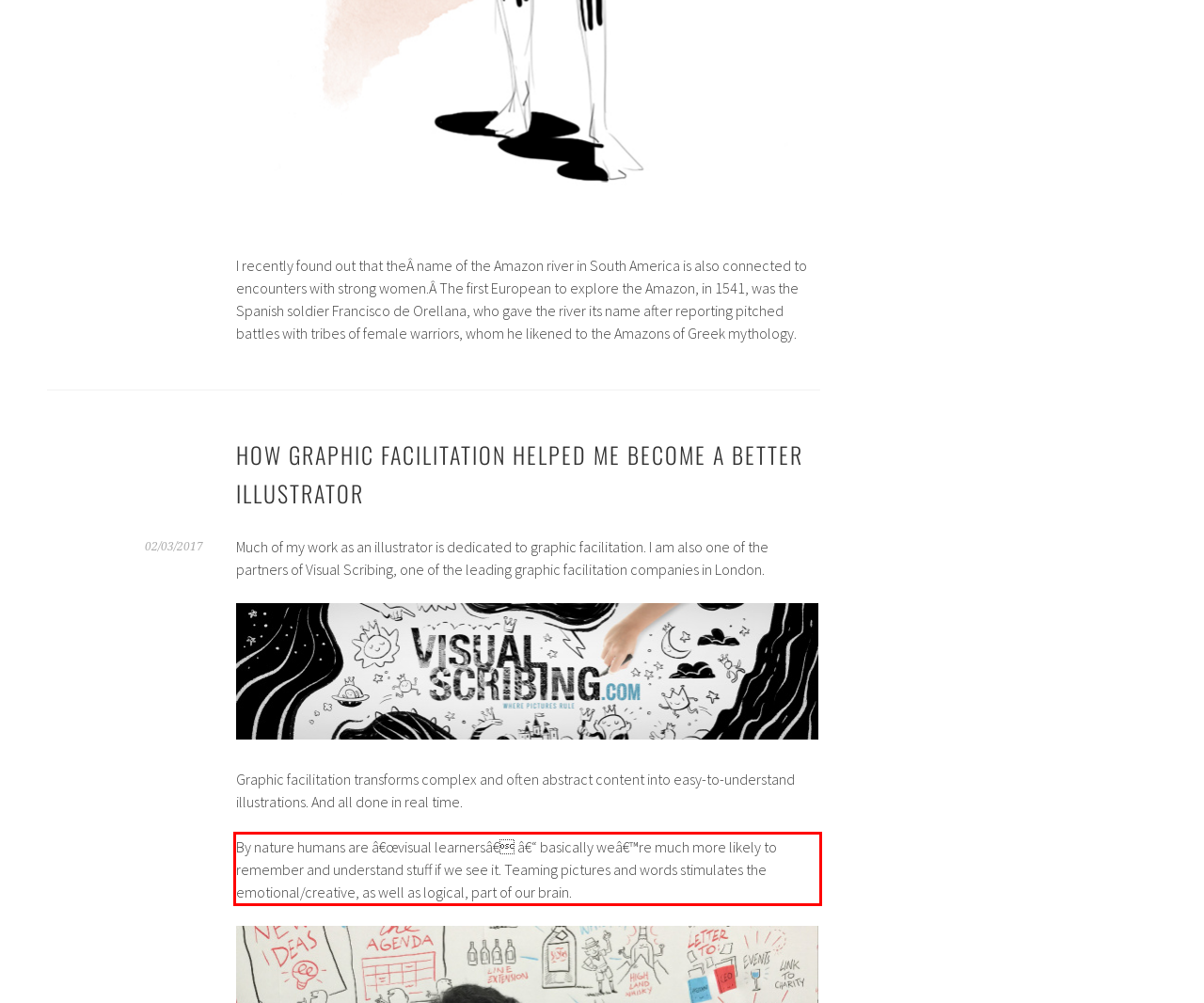Using the provided webpage screenshot, recognize the text content in the area marked by the red bounding box.

By nature humans are â€œvisual learnersâ€ â€“ basically weâ€™re much more likely to remember and understand stuff if we see it. Teaming pictures and words stimulates the emotional/creative, as well as logical, part of our brain.